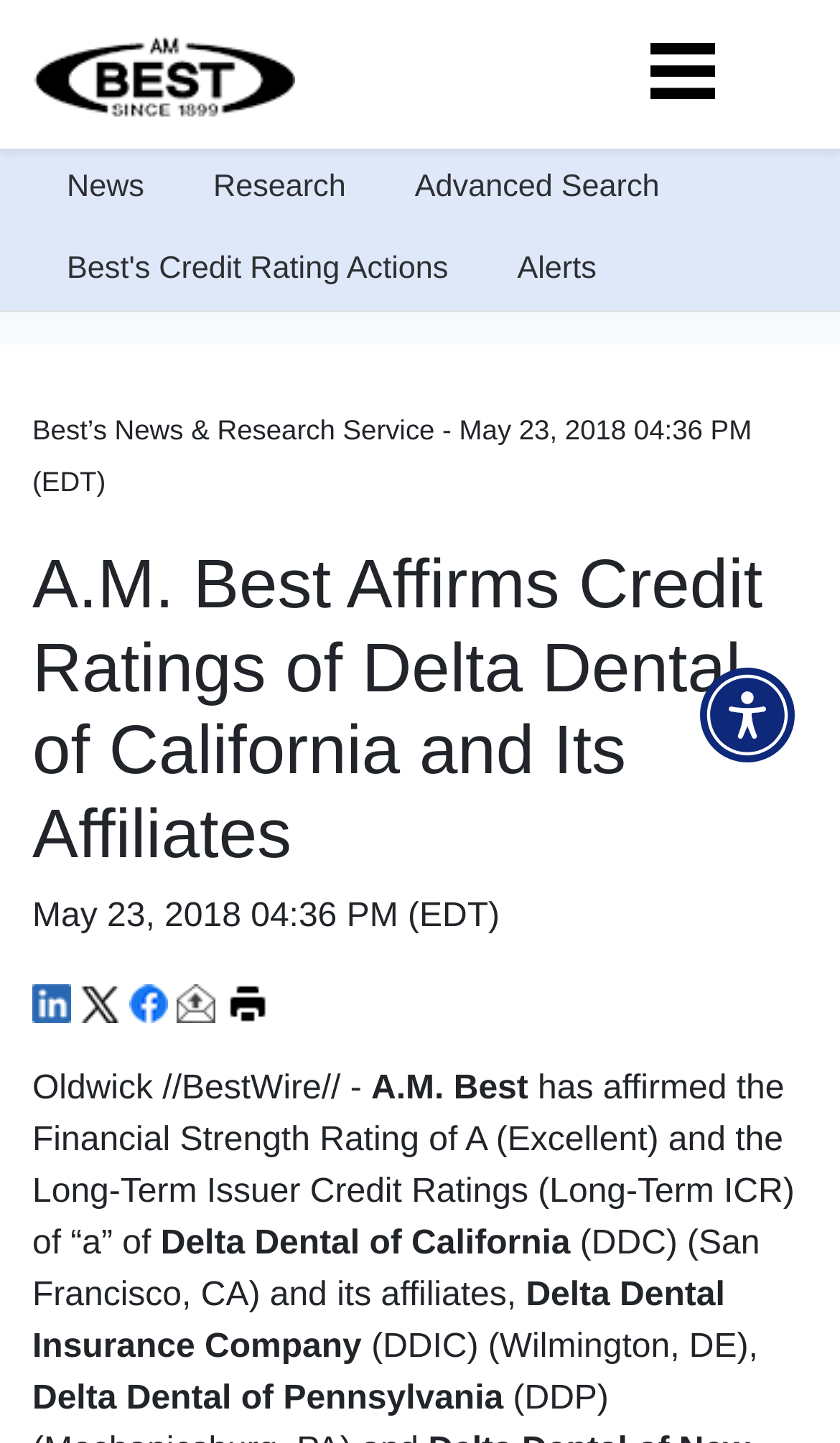Determine the bounding box coordinates of the section to be clicked to follow the instruction: "Go to the News section". The coordinates should be given as four float numbers between 0 and 1, formatted as [left, top, right, bottom].

[0.038, 0.103, 0.213, 0.159]